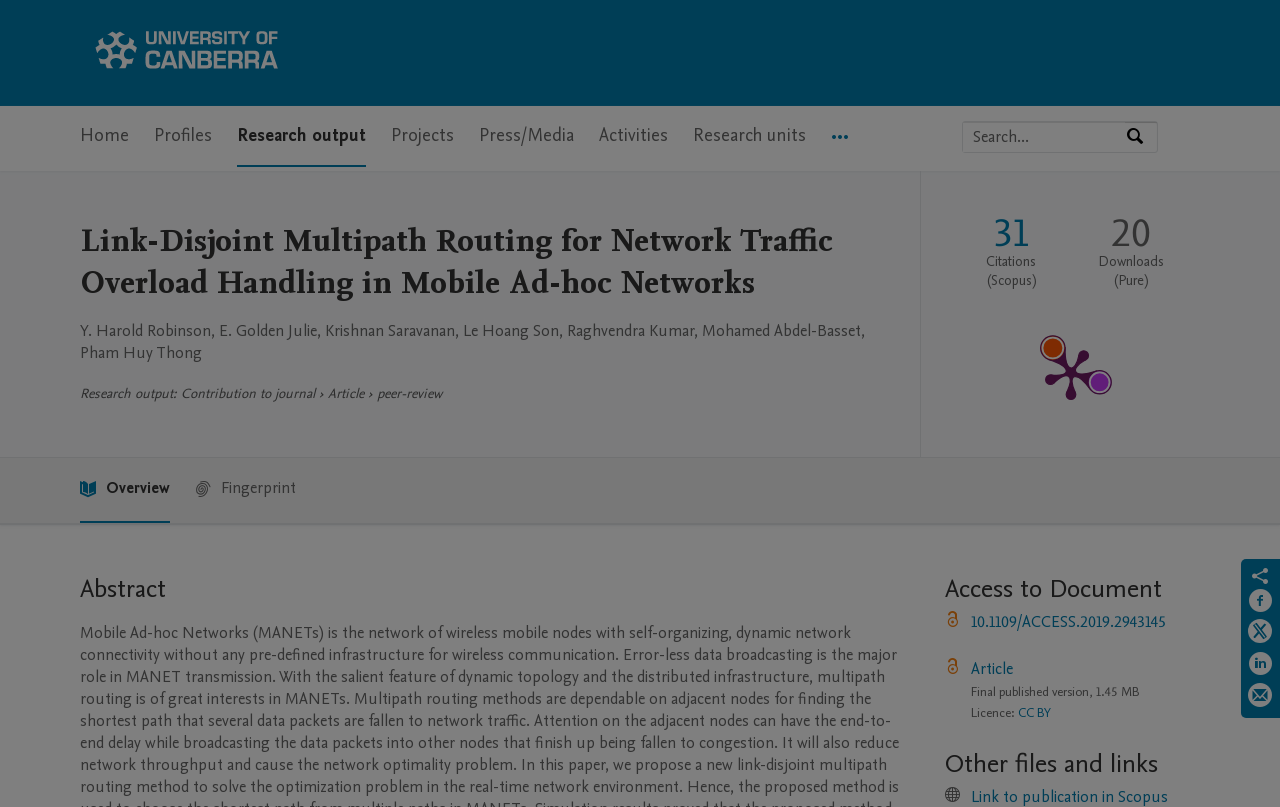Produce an extensive caption that describes everything on the webpage.

This webpage is about a research article titled "Link-Disjoint Multipath Routing for Network Traffic Overload Handling in Mobile Ad-hoc Networks" from the University of Canberra Research Portal. At the top, there are three "Skip to" links, followed by the University of Canberra Research Portal logo and a main navigation menu with eight items: Home, Profiles, Research output, Projects, Press/Media, Activities, Research units, and More navigation options.

Below the navigation menu, there is a search bar with a label "Search by expertise, name or affiliation" and a search button. On the left side, there is a heading with the article title, followed by the authors' names and a description of the research output. The article is a contribution to a journal, specifically an article, and it is peer-reviewed.

On the right side, there is a section displaying publication metrics, including the source of the metrics, the number of citations, and the total downloads for this work. There is also a link to the PlumX Metrics Detail Page.

Below the publication metrics section, there are three menu items: Overview, Fingerprint, and Abstract. The Abstract section is followed by an Access to Document section, which includes a link to the article, a DOI, and information about the final published version, including its size and license.

At the bottom of the page, there are links to share the article on Facebook, Twitter, LinkedIn, or by email.